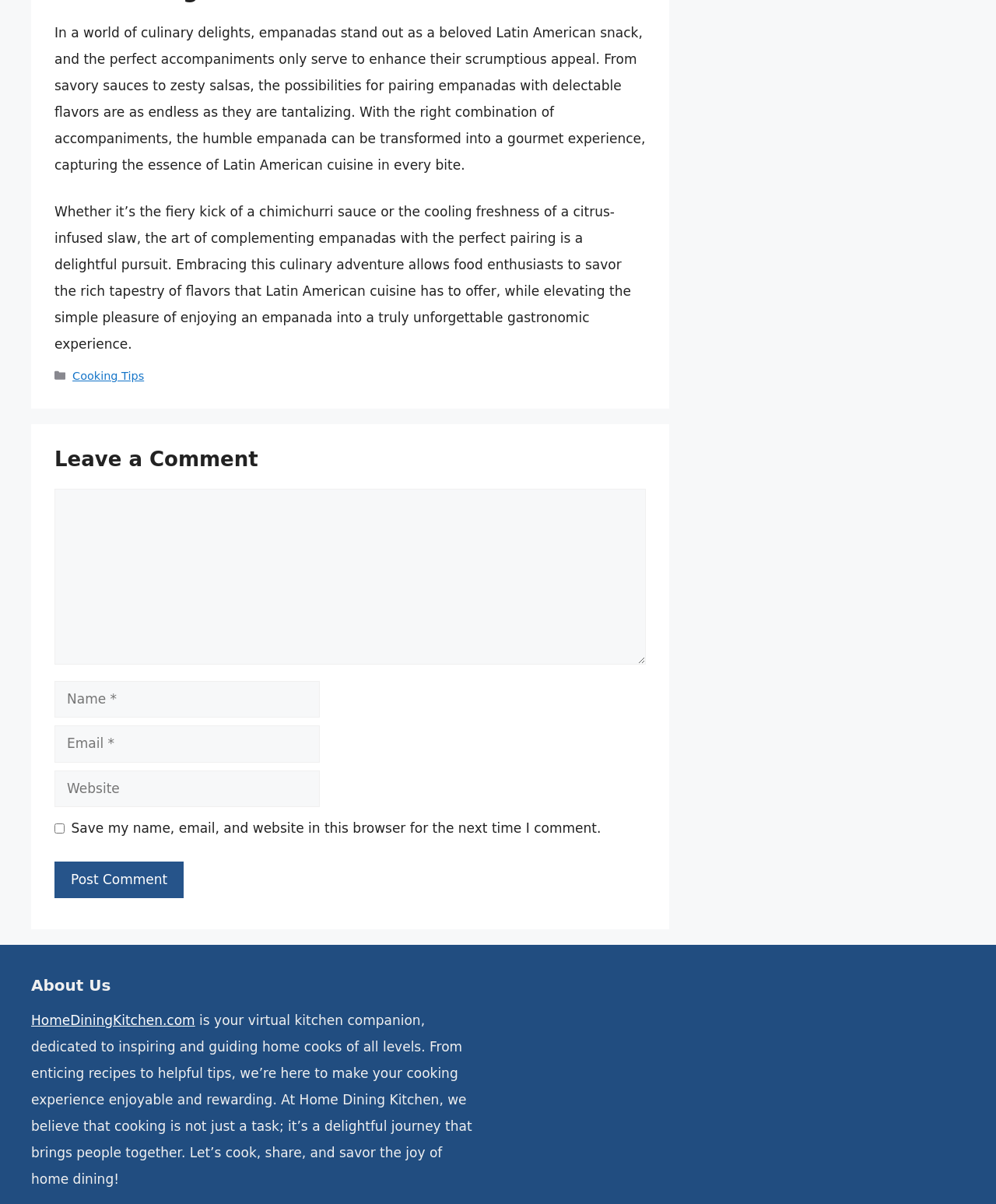What is the name of the website? Based on the screenshot, please respond with a single word or phrase.

HomeDiningKitchen.com